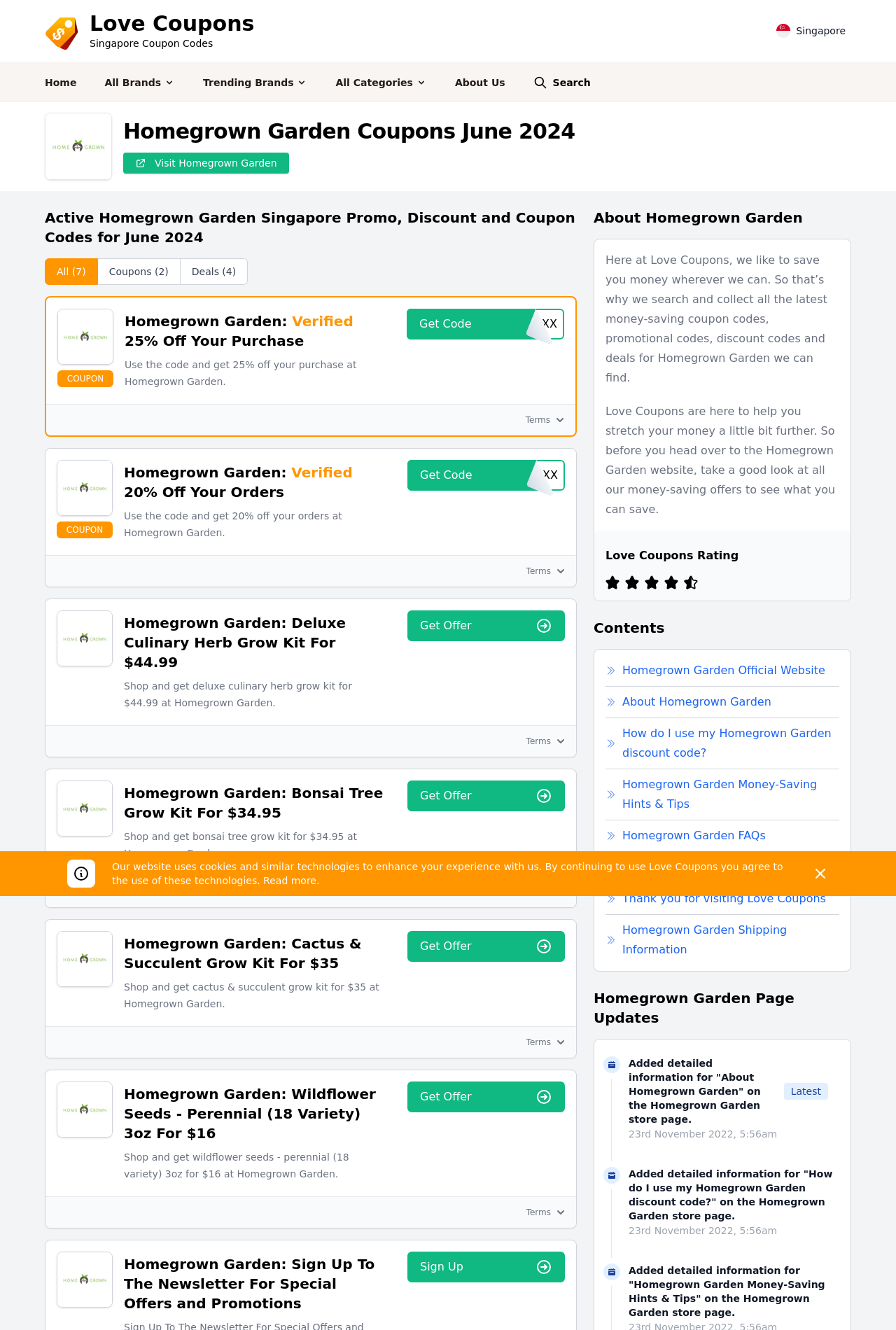Analyze and describe the webpage in a detailed narrative.

This webpage is about Homegrown Garden promo codes for June 2024. At the top, there is a navigation menu with links to "Love Coupons Love Coupons Singapore Coupon Codes" and "Home", as well as buttons for "All Brands", "Trending Brands", and "All Categories". 

Below the navigation menu, there is a search bar with a "Search" label and a logo of Homegrown Garden. To the right of the search bar, there is a heading that reads "Homegrown Garden Coupons June 2024". 

The main content of the webpage is divided into several sections, each containing a promo code or offer from Homegrown Garden. There are a total of 7 offers, including coupons and deals. Each offer has a heading that describes the promotion, followed by a brief description of the offer and a "Get Code" or "Get Offer" button. Some offers also have terms and conditions listed below. 

The offers are arranged in a vertical list, with the most prominent ones at the top. The first offer is a verified 25% off coupon, followed by a 20% off coupon, and then several deals on specific products such as a deluxe culinary herb grow kit, a bonsai tree grow kit, and wildflower seeds. 

At the bottom of the webpage, there is a section about Homegrown Garden, with a heading that reads "About Homegrown Garden".